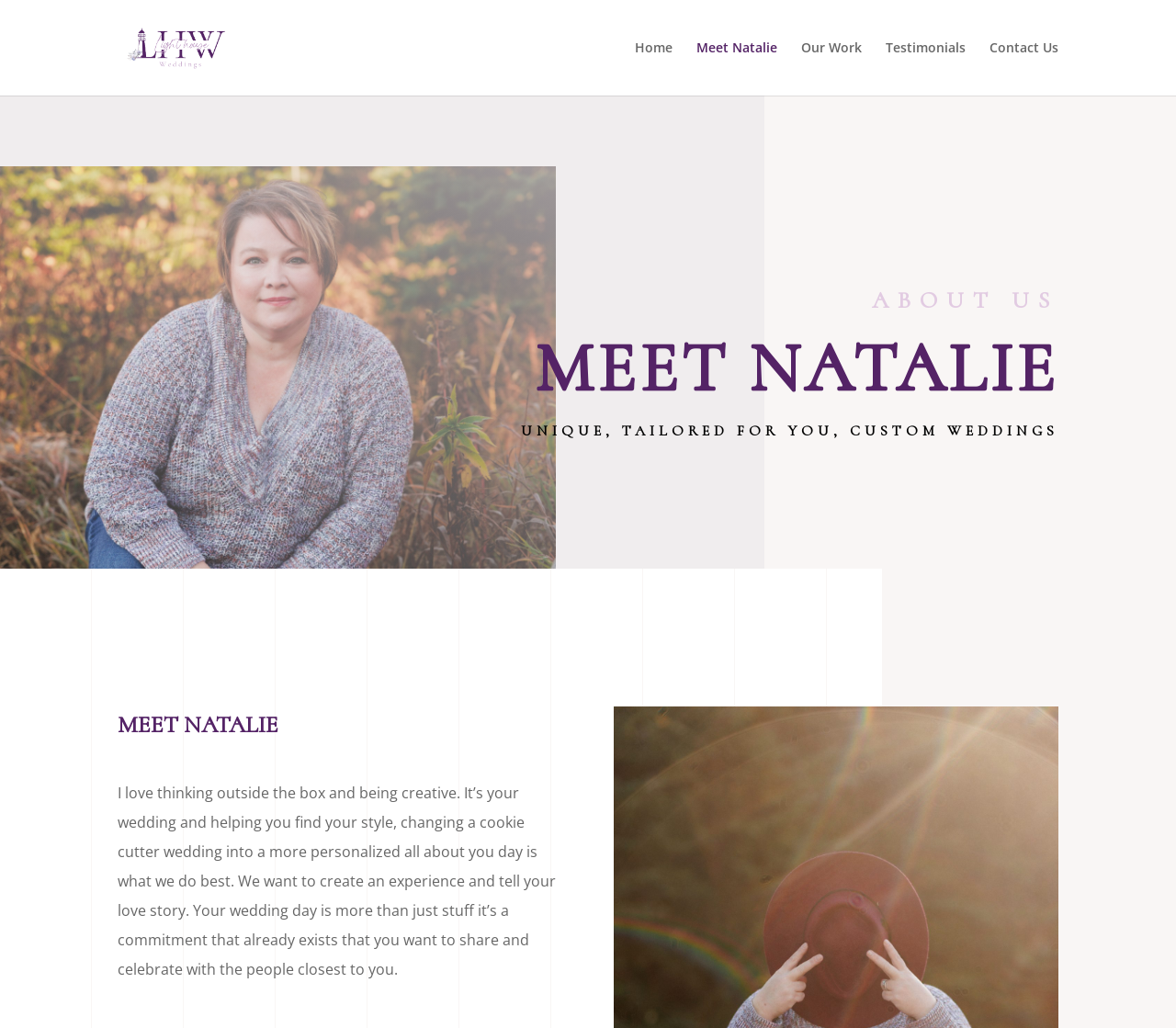What is the name of the wedding planner?
Please answer the question with as much detail and depth as you can.

Based on the webpage, the heading 'MEET NATALIE' and the text 'I love thinking outside the box and being creative...' suggest that the wedding planner's name is Natalie.